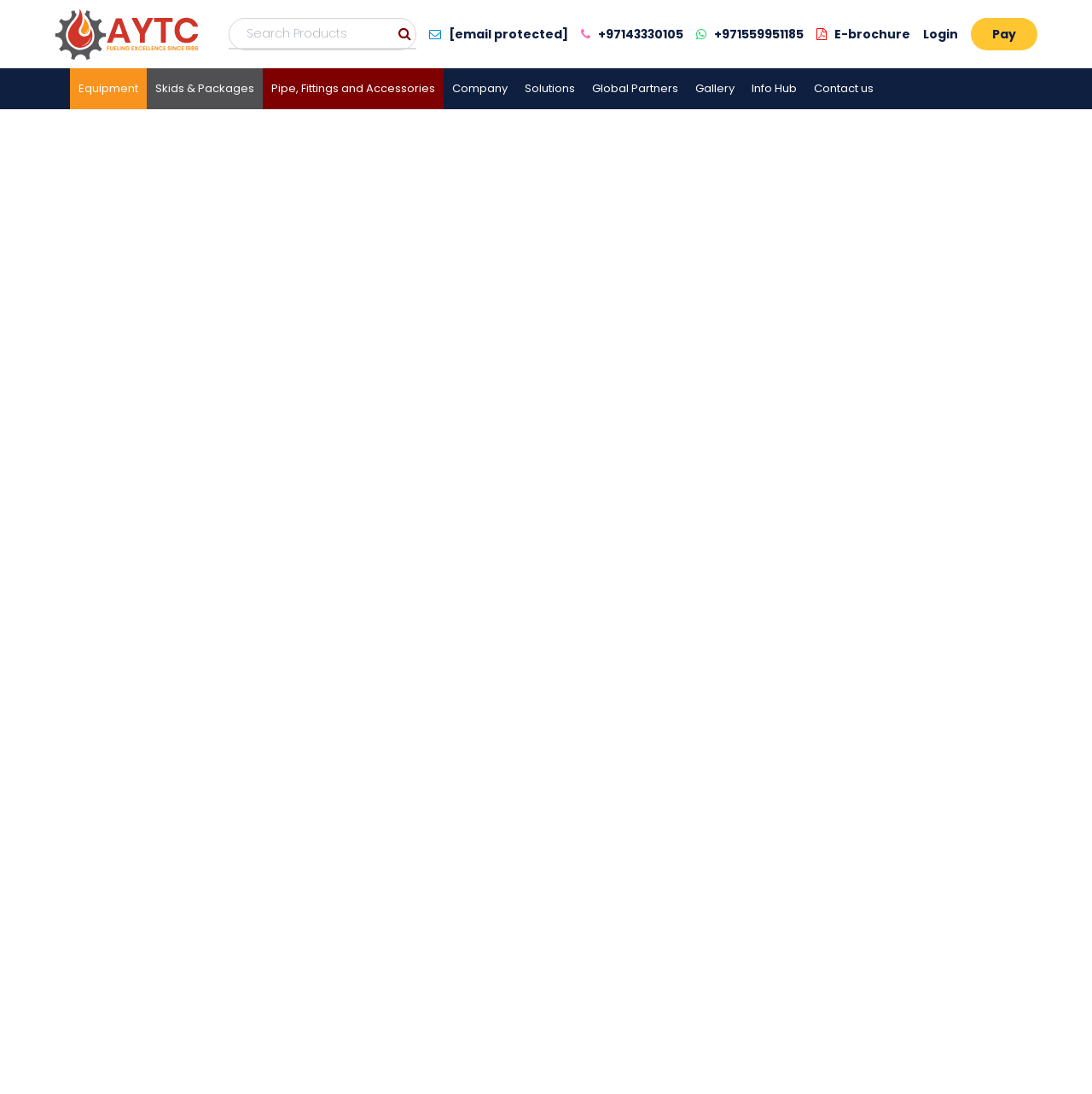Find the bounding box coordinates of the clickable area required to complete the following action: "View all equipment".

[0.07, 0.635, 0.93, 0.654]